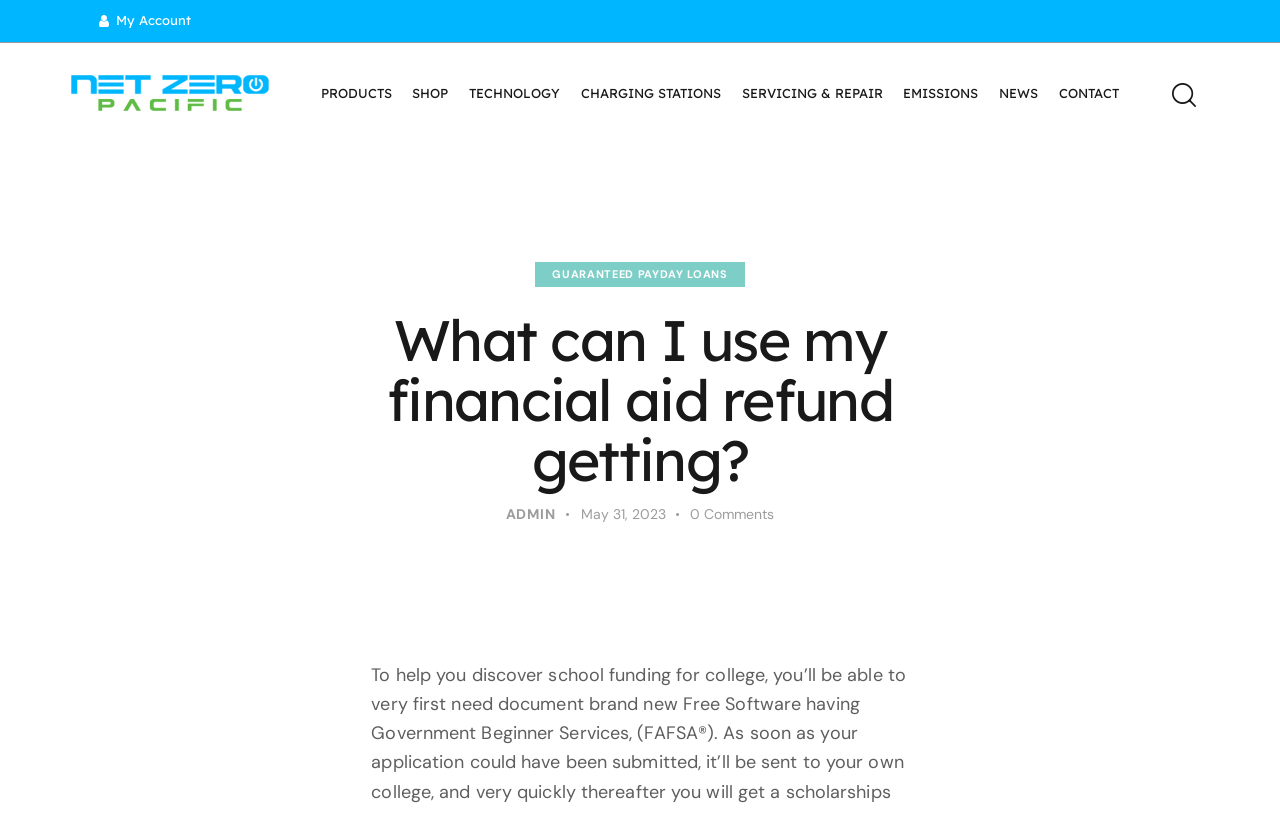Determine the bounding box coordinates of the clickable element to achieve the following action: 'check guaranteed payday loans'. Provide the coordinates as four float values between 0 and 1, formatted as [left, top, right, bottom].

[0.418, 0.322, 0.582, 0.353]